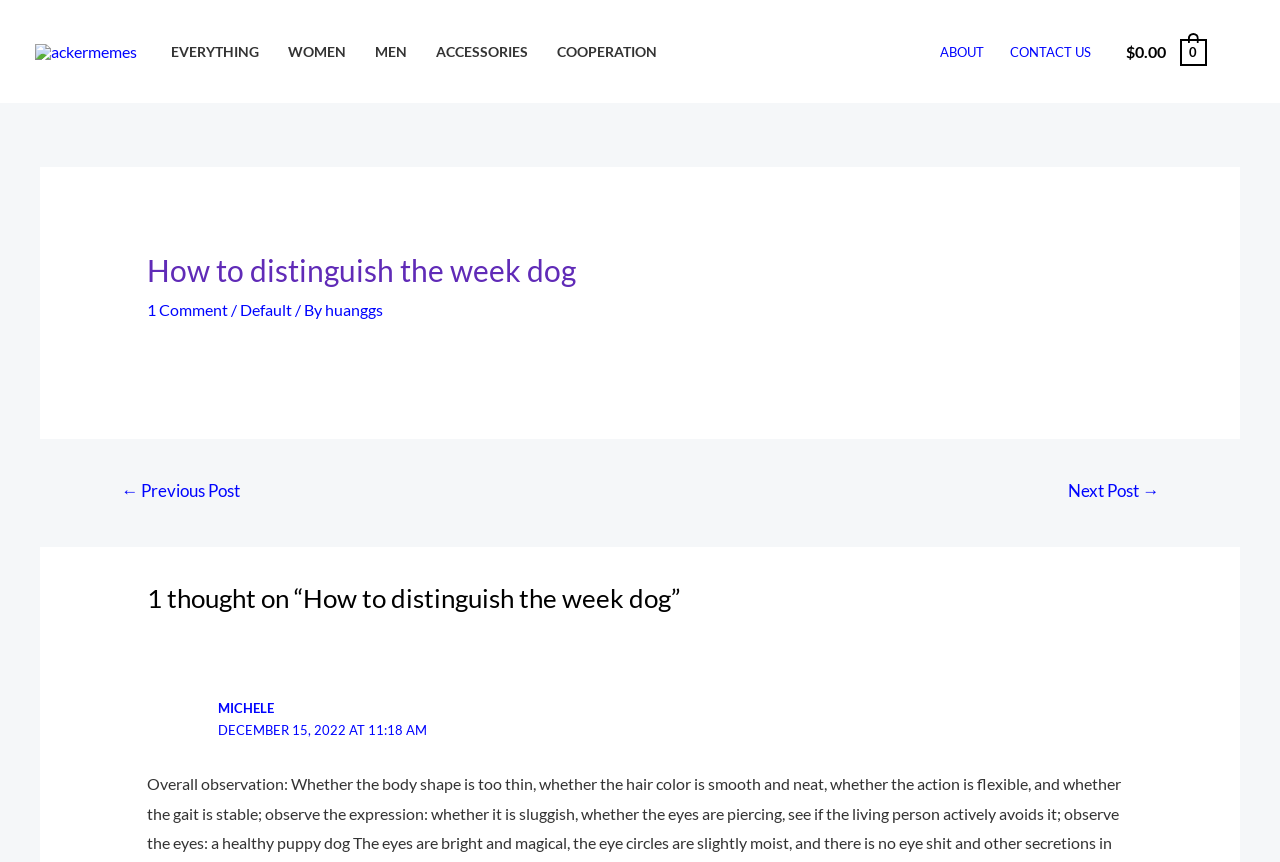Provide a one-word or brief phrase answer to the question:
How many comments are there on the current post?

1